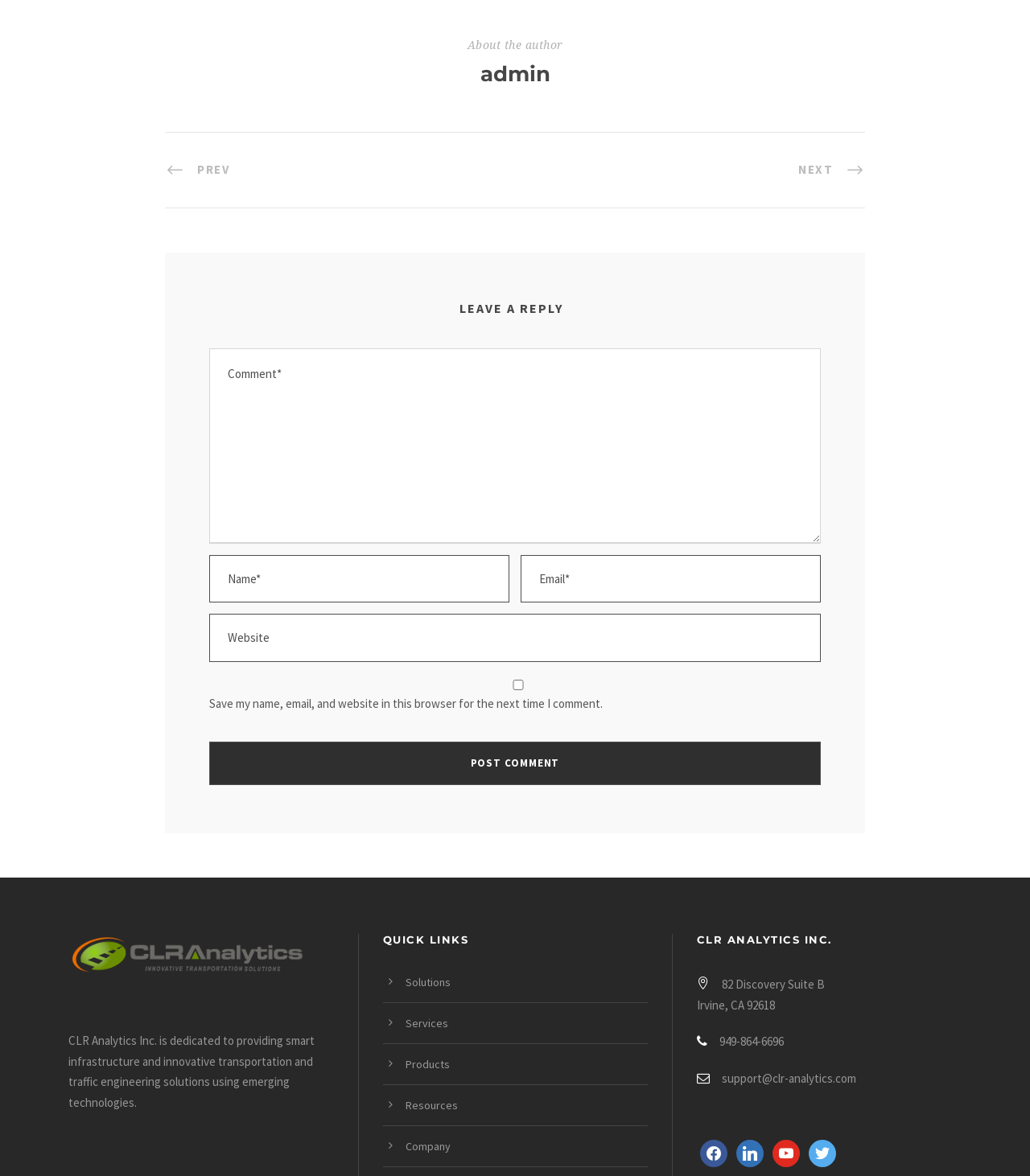What is the company's address?
Answer the question using a single word or phrase, according to the image.

82 Discovery Suite B, Irvine, CA 92618